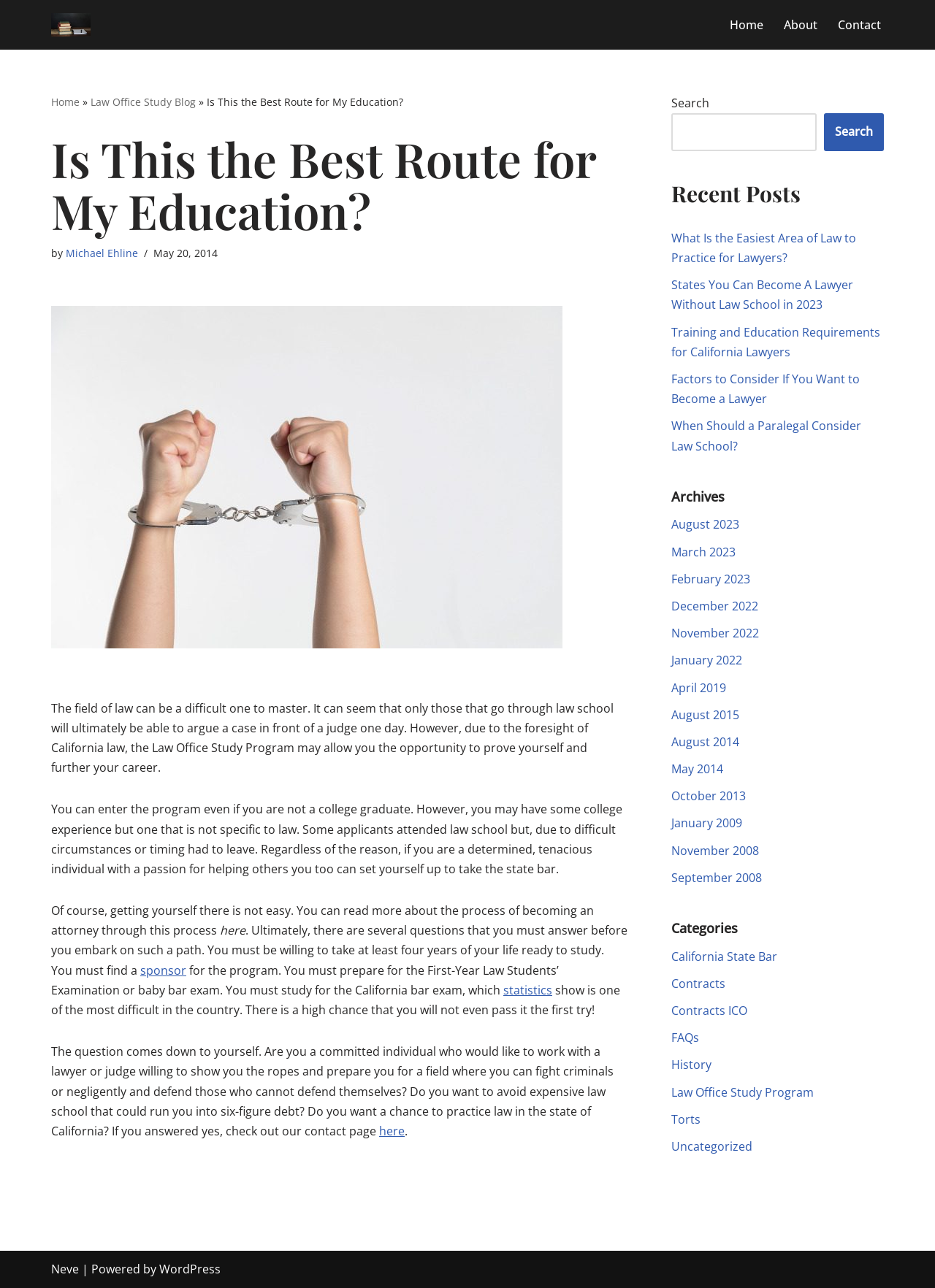What is the program mentioned in the article?
Using the picture, provide a one-word or short phrase answer.

Law Office Study Program